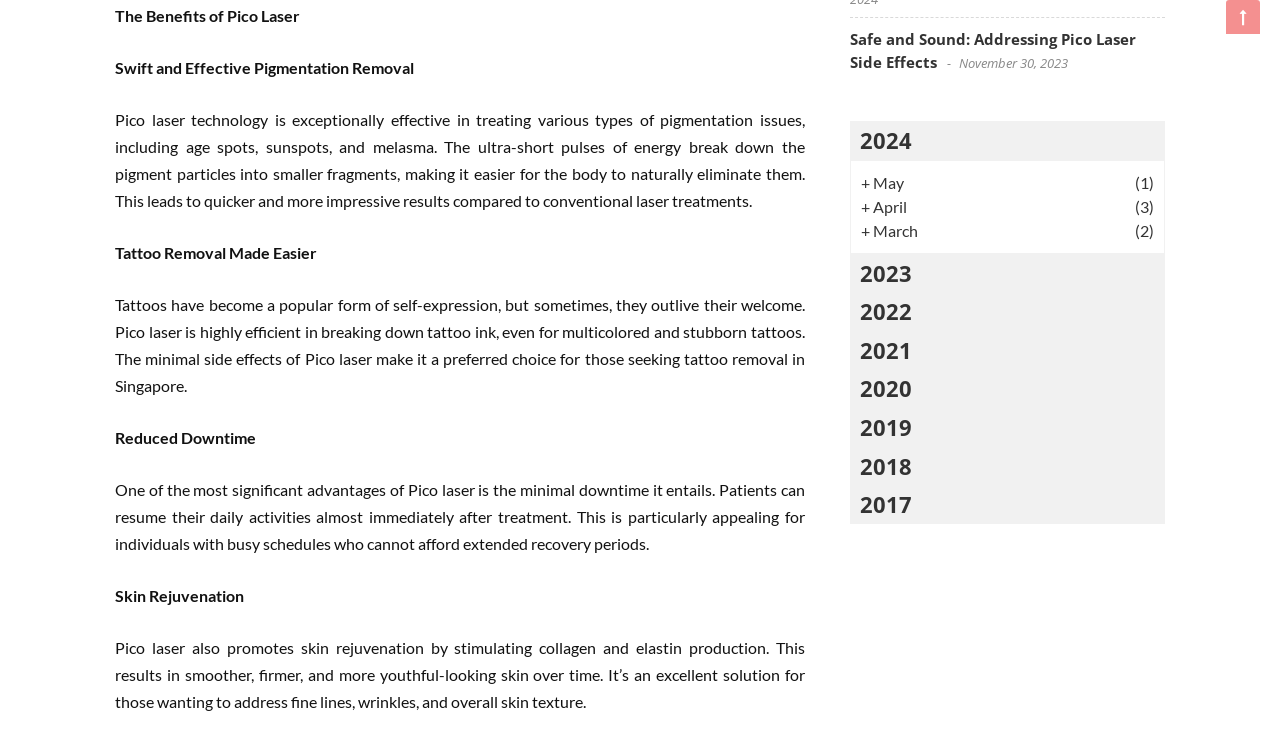From the webpage screenshot, identify the region described by 2021. Provide the bounding box coordinates as (top-left x, top-left y, bottom-right x, bottom-right y), with each value being a floating point number between 0 and 1.

[0.664, 0.442, 0.91, 0.493]